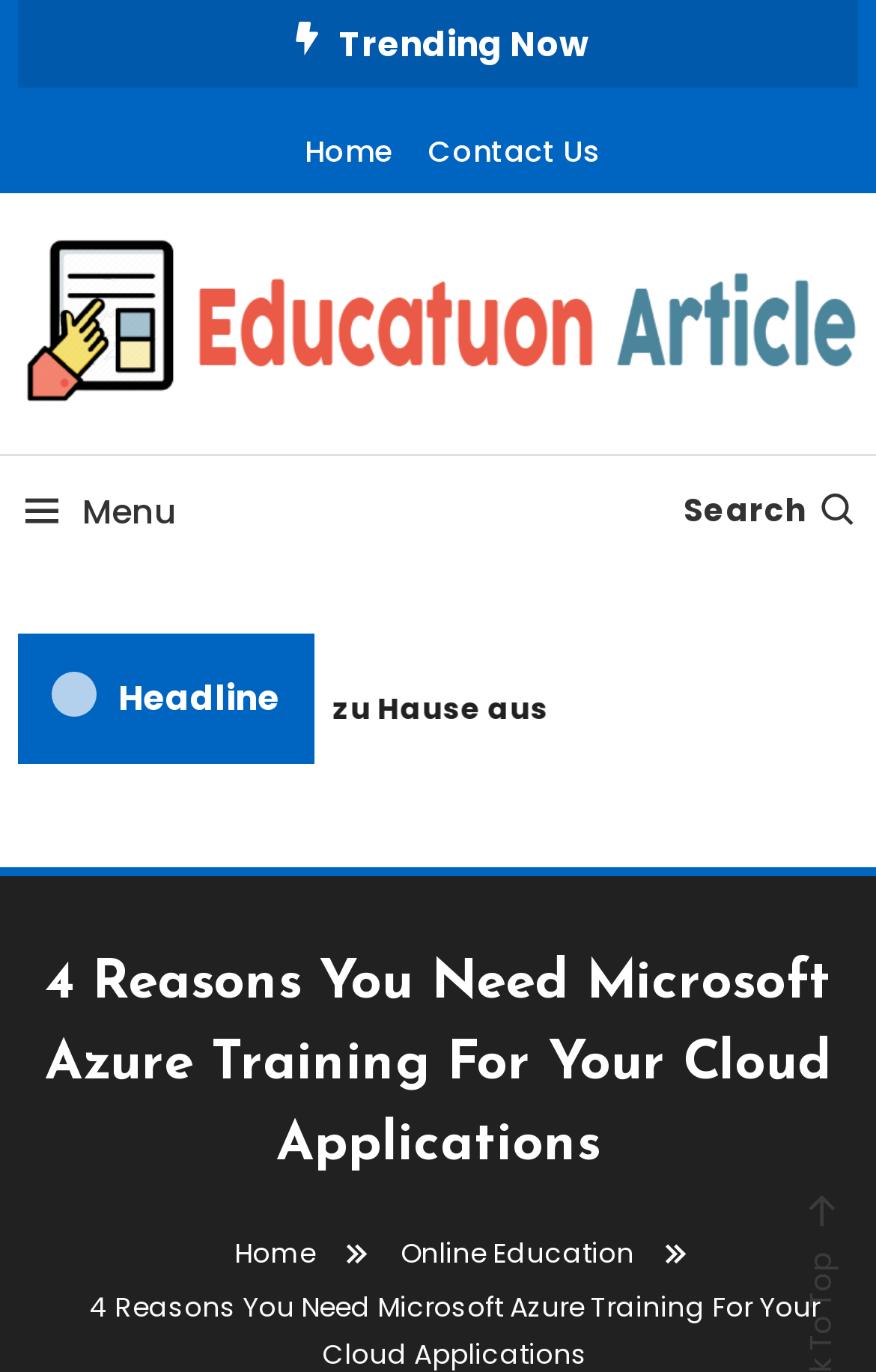Identify the bounding box coordinates of the element to click to follow this instruction: 'read education article'. Ensure the coordinates are four float values between 0 and 1, provided as [left, top, right, bottom].

[0.02, 0.216, 0.98, 0.251]